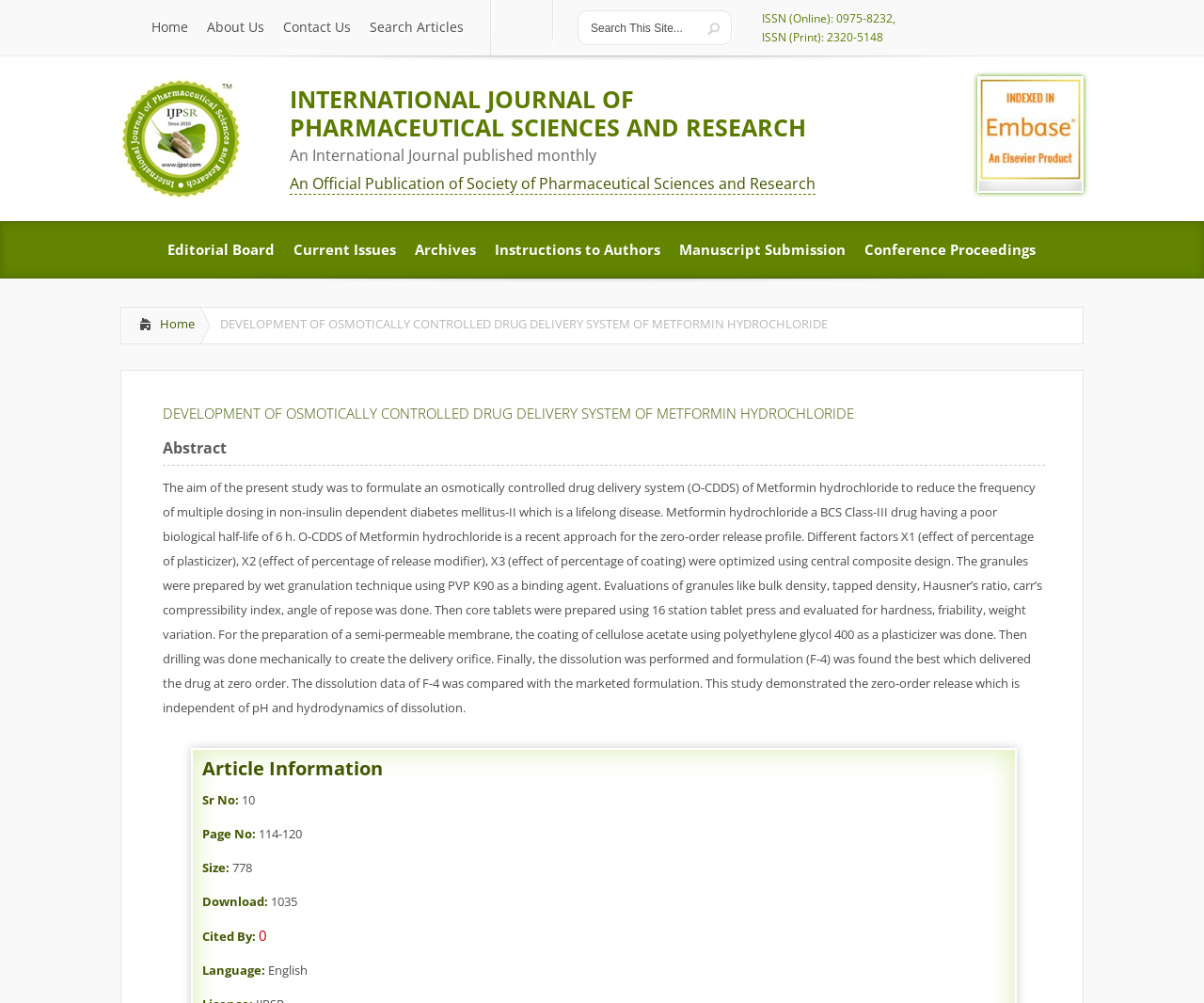Please identify the bounding box coordinates of the element that needs to be clicked to perform the following instruction: "Search articles".

[0.299, 0.0, 0.393, 0.055]